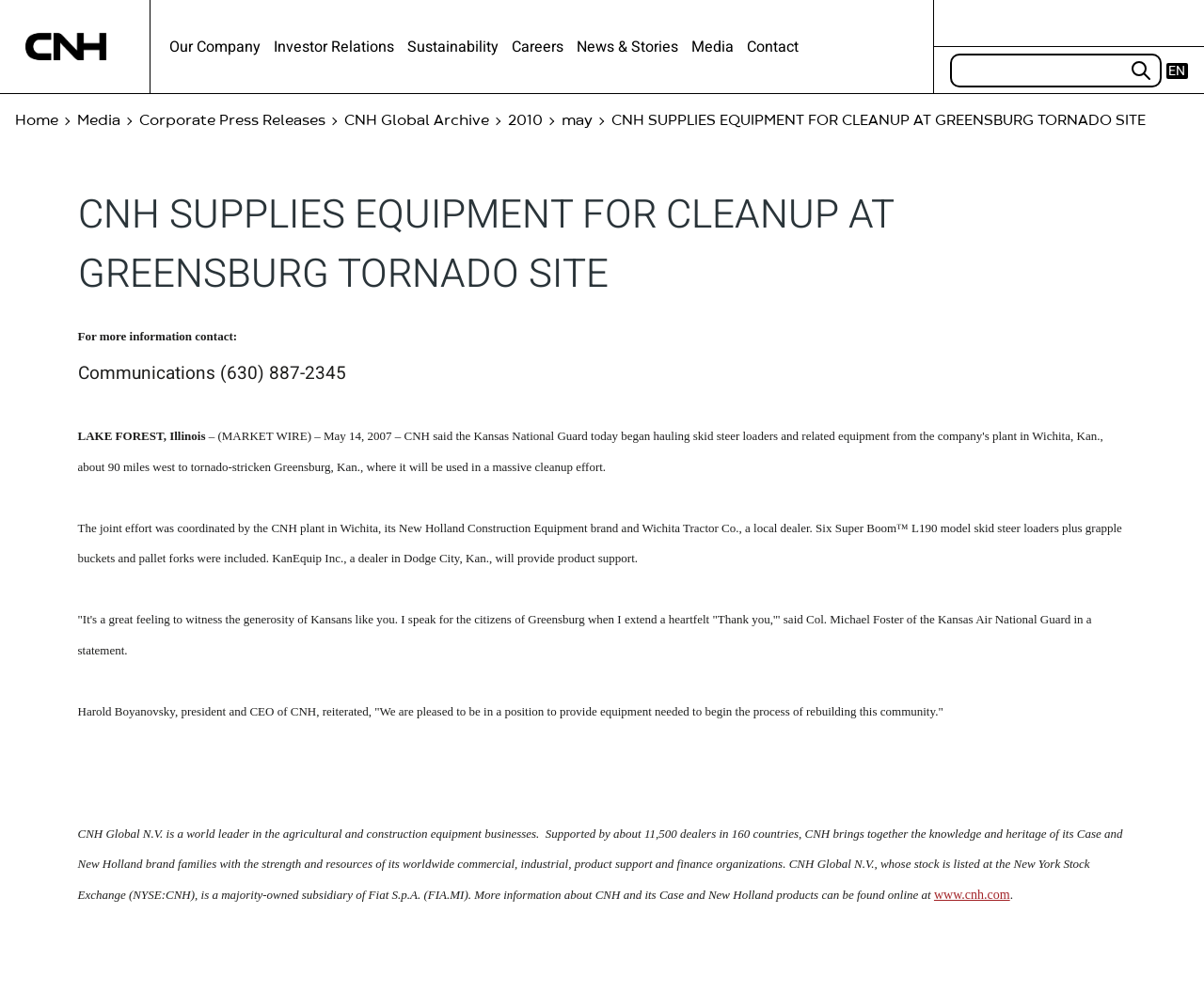Provide a brief response in the form of a single word or phrase:
How many dealers does CNH have?

About 11,500